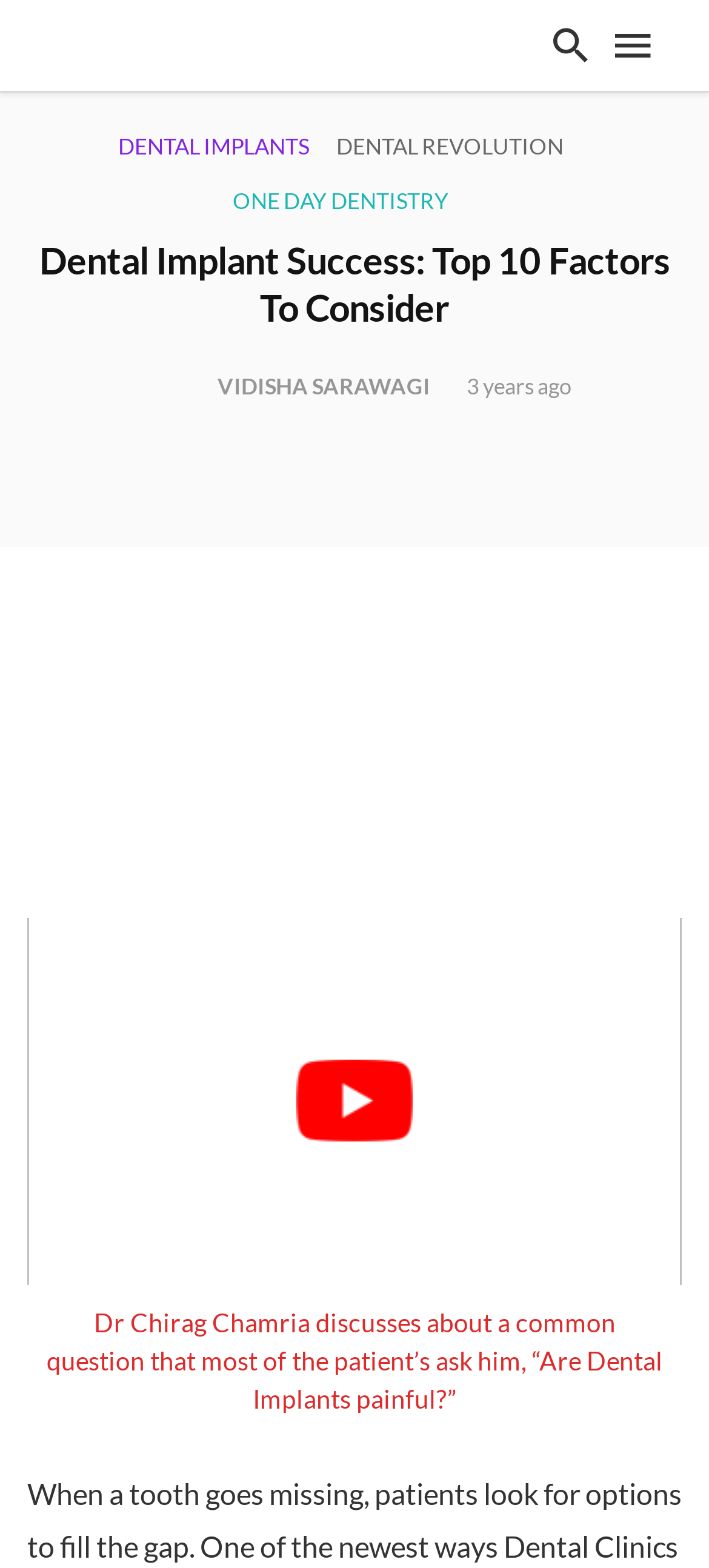How long ago was the article published?
Can you offer a detailed and complete answer to this question?

The time since the article was published can be found by looking at the static text element which says '3 years ago', indicating that the article was published 3 years ago.